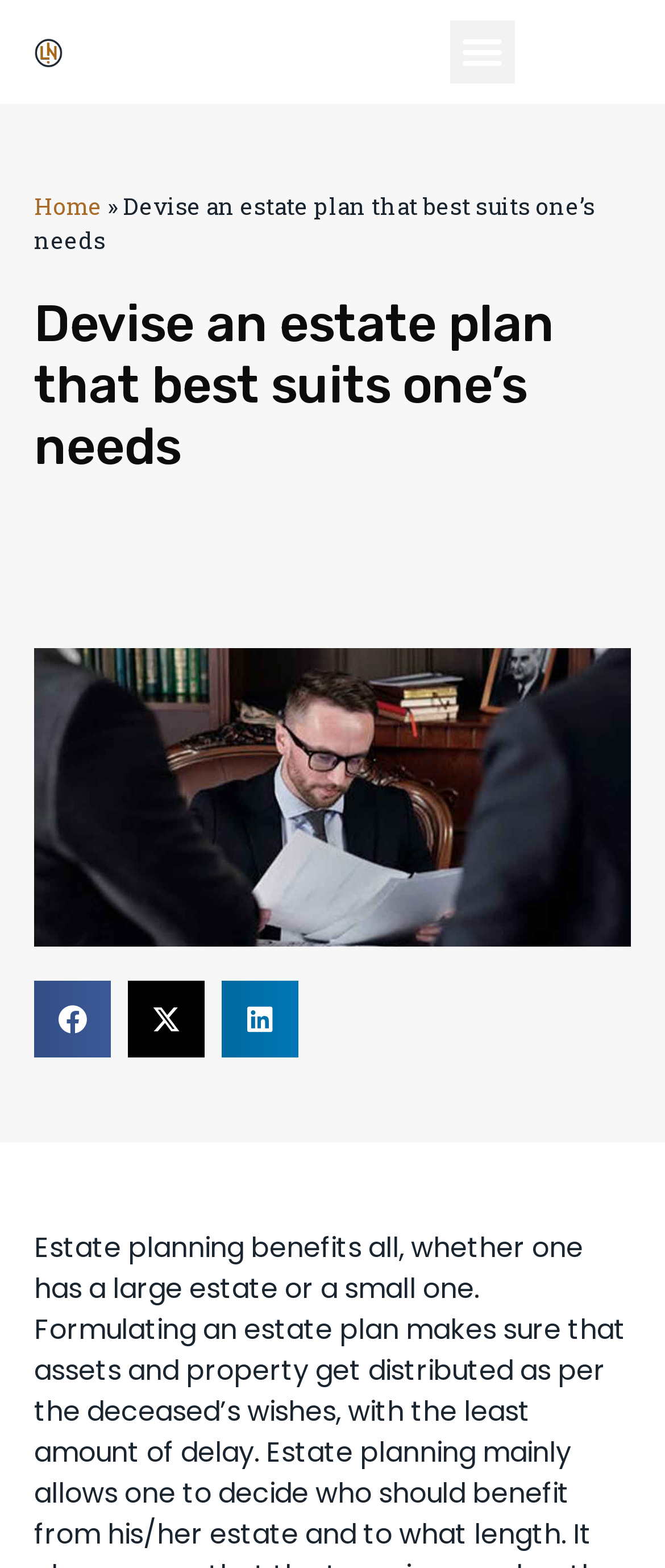Given the following UI element description: "Home", find the bounding box coordinates in the webpage screenshot.

[0.051, 0.122, 0.154, 0.141]